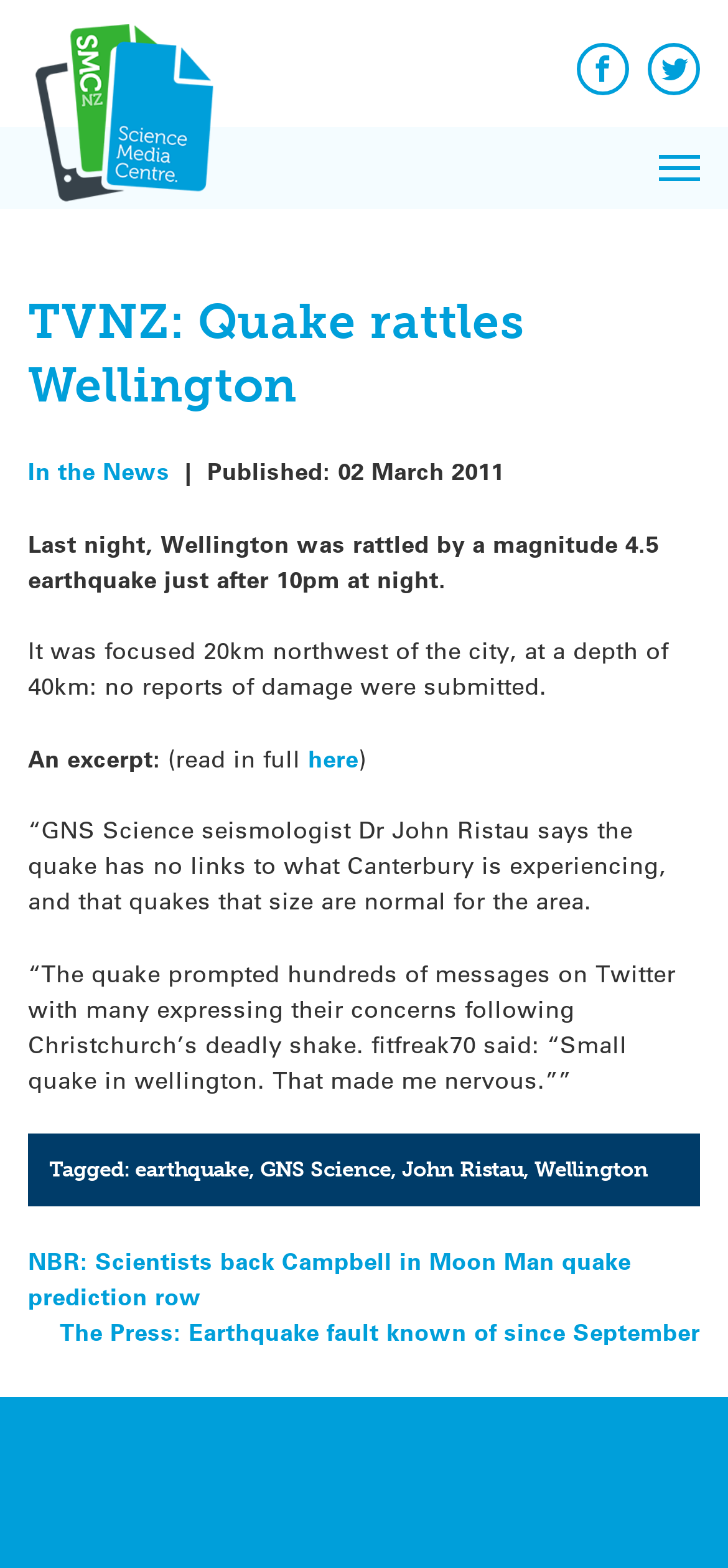Identify the bounding box of the HTML element described here: "alt="Science Media Centre"". Provide the coordinates as four float numbers between 0 and 1: [left, top, right, bottom].

[0.038, 0.015, 0.302, 0.128]